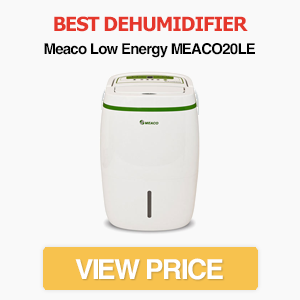Please reply to the following question using a single word or phrase: 
What is the color of the accents on the dehumidifier?

Green